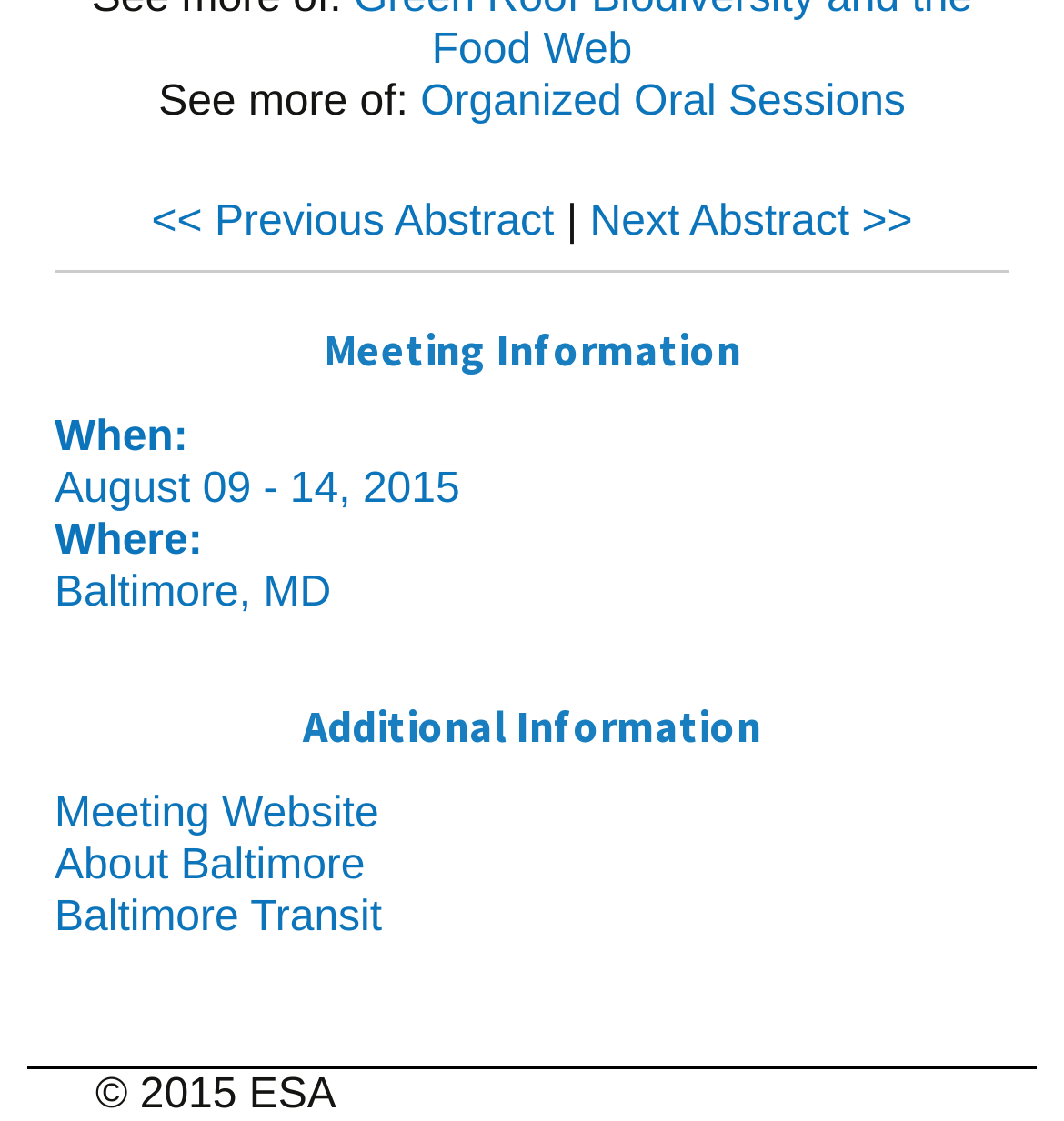Please answer the following question using a single word or phrase: 
What is the date of the meeting?

August 09 - 14, 2015